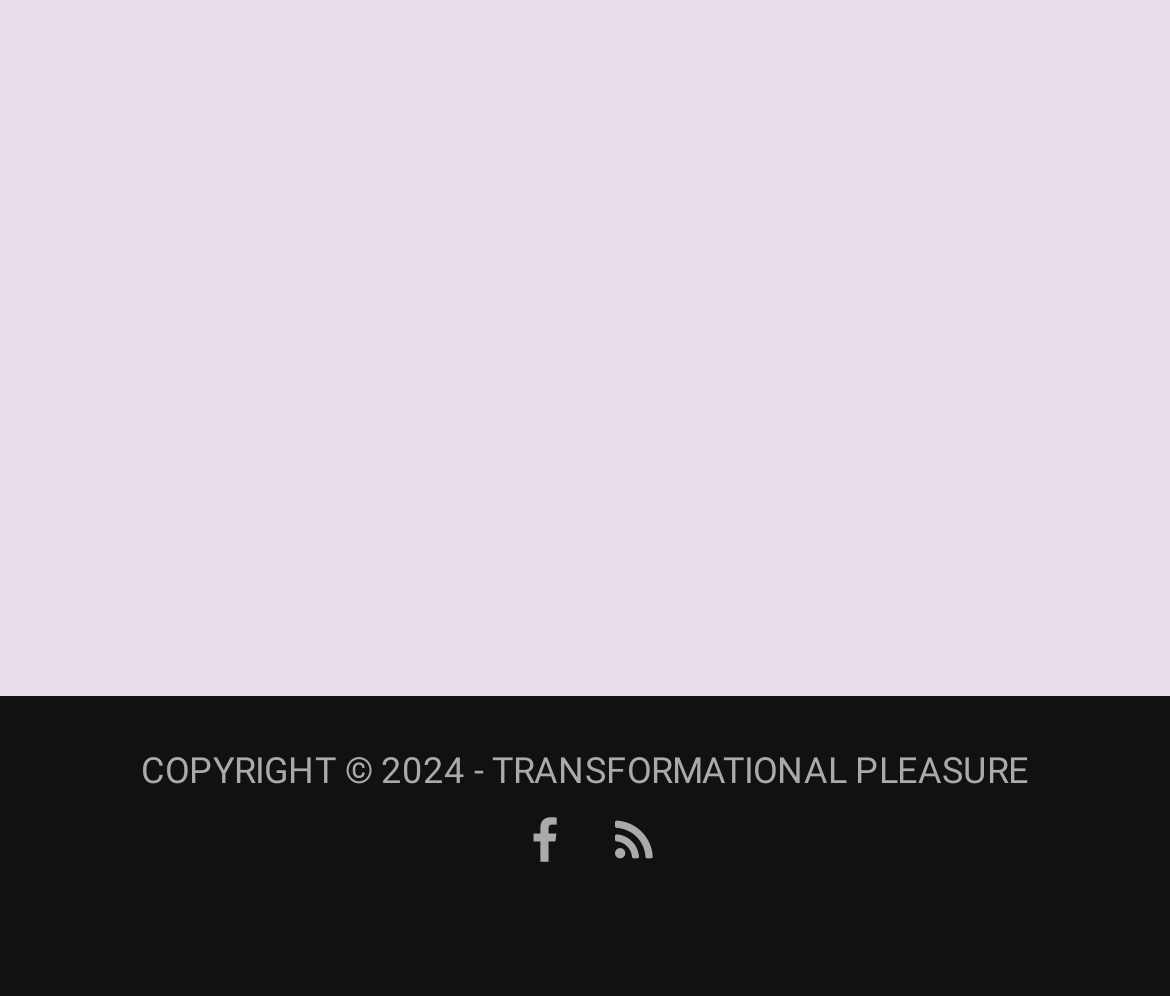Given the webpage screenshot and the description, determine the bounding box coordinates (top-left x, top-left y, bottom-right x, bottom-right y) that define the location of the UI element matching this description: Transformational Pleasure

[0.421, 0.753, 0.879, 0.795]